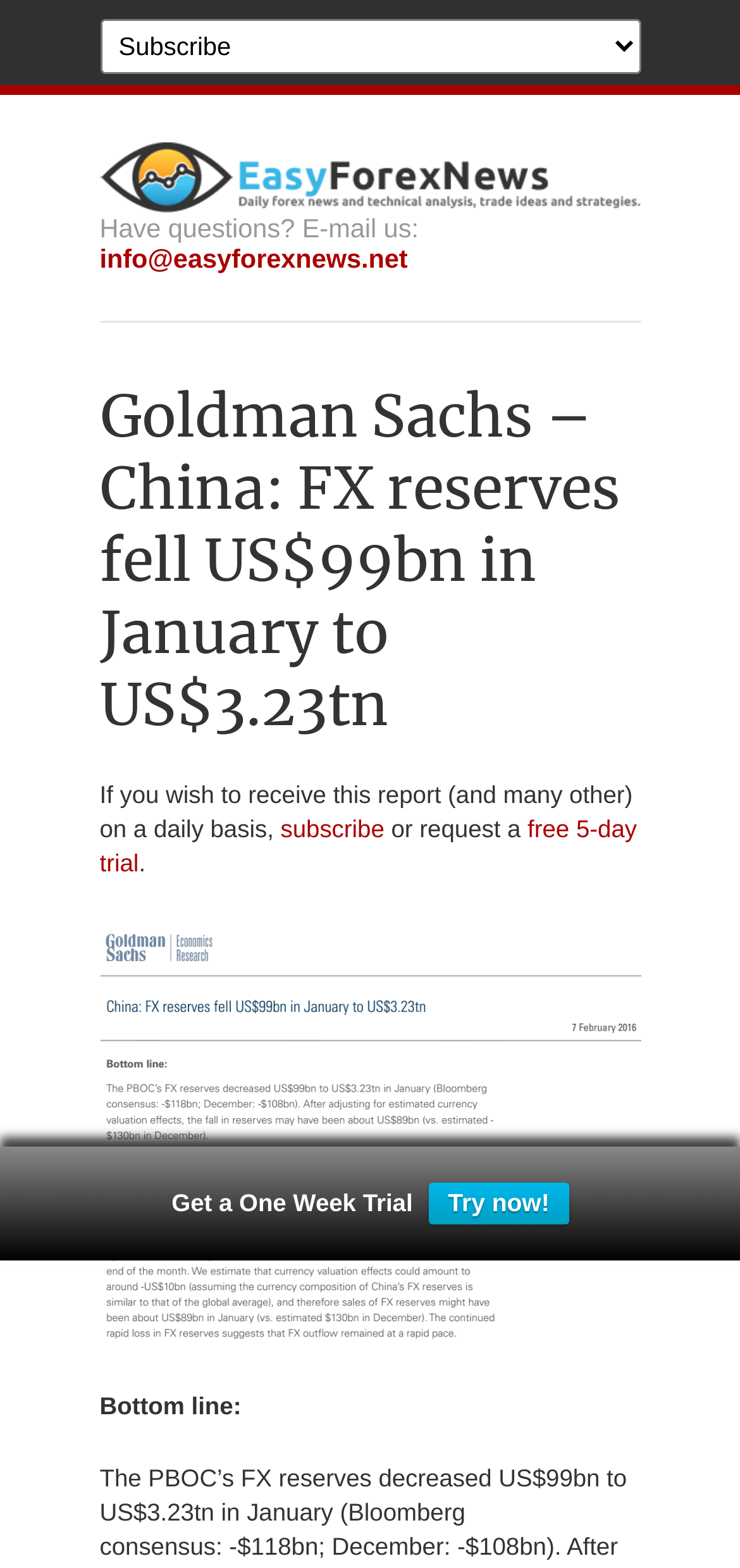What is the email address to contact for questions?
Look at the screenshot and give a one-word or phrase answer.

info@easyforexnews.net